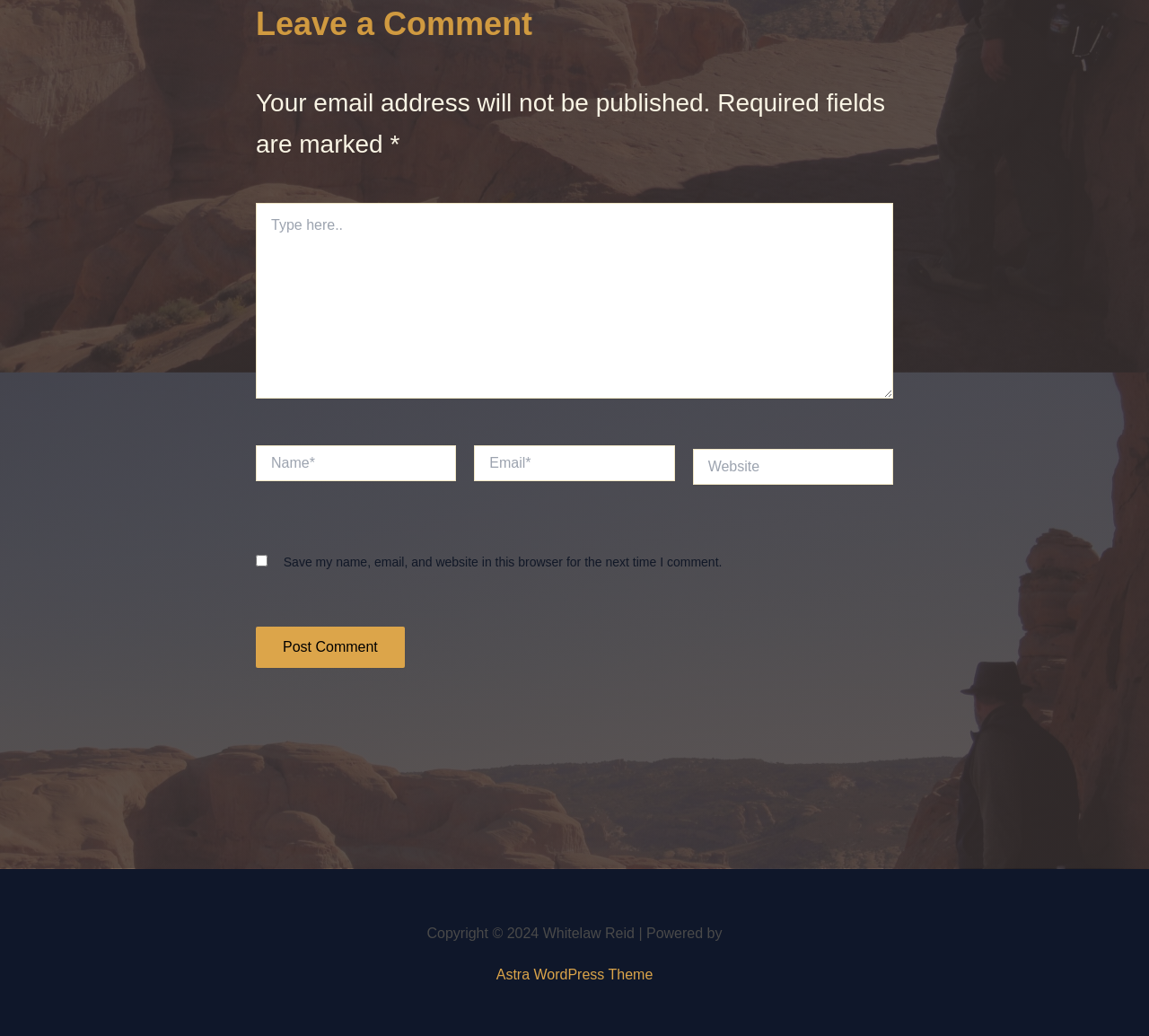What is the copyright information of the website?
Refer to the image and answer the question using a single word or phrase.

Whitelaw Reid 2024